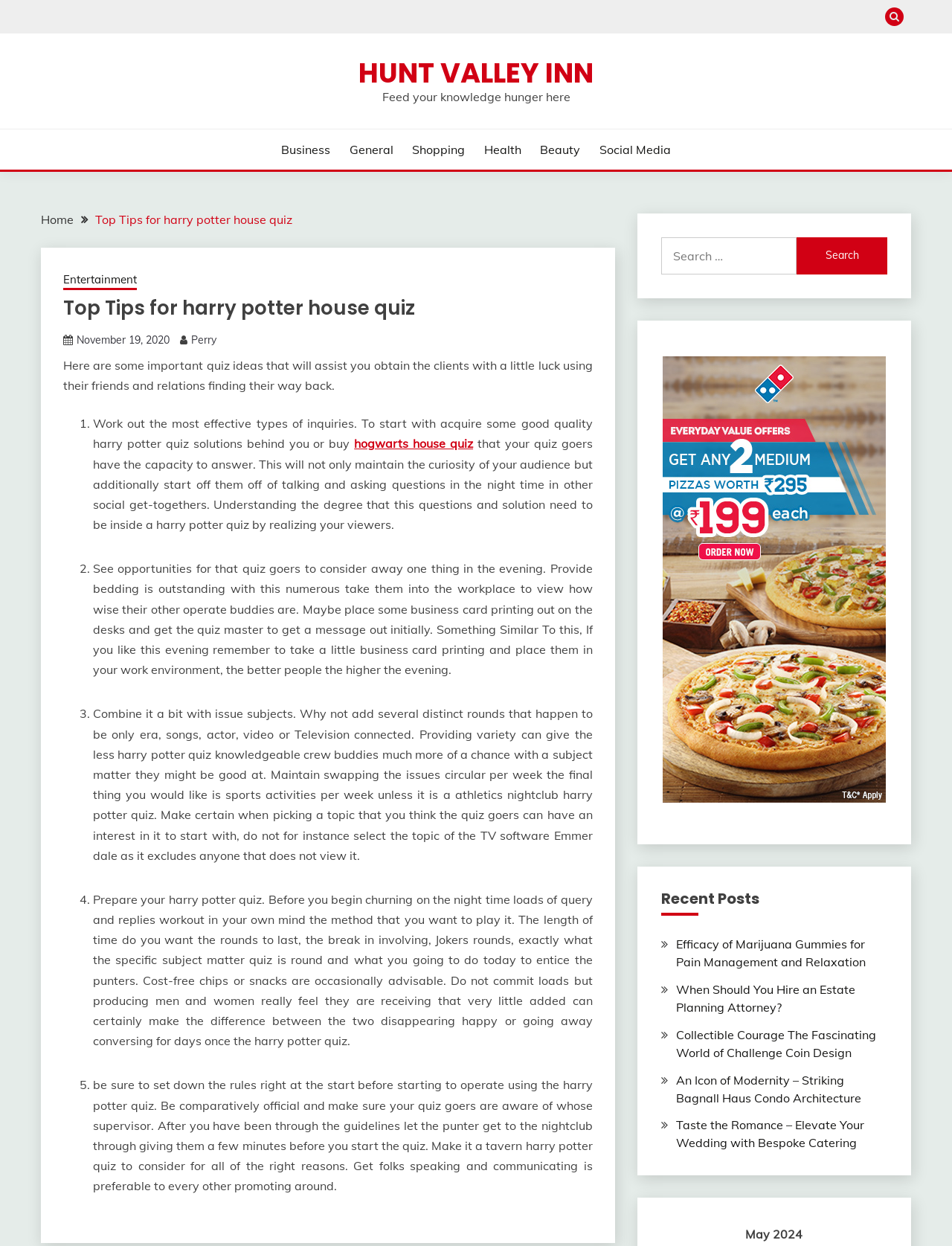Please identify the bounding box coordinates of the element that needs to be clicked to perform the following instruction: "Click the search button".

[0.837, 0.19, 0.932, 0.22]